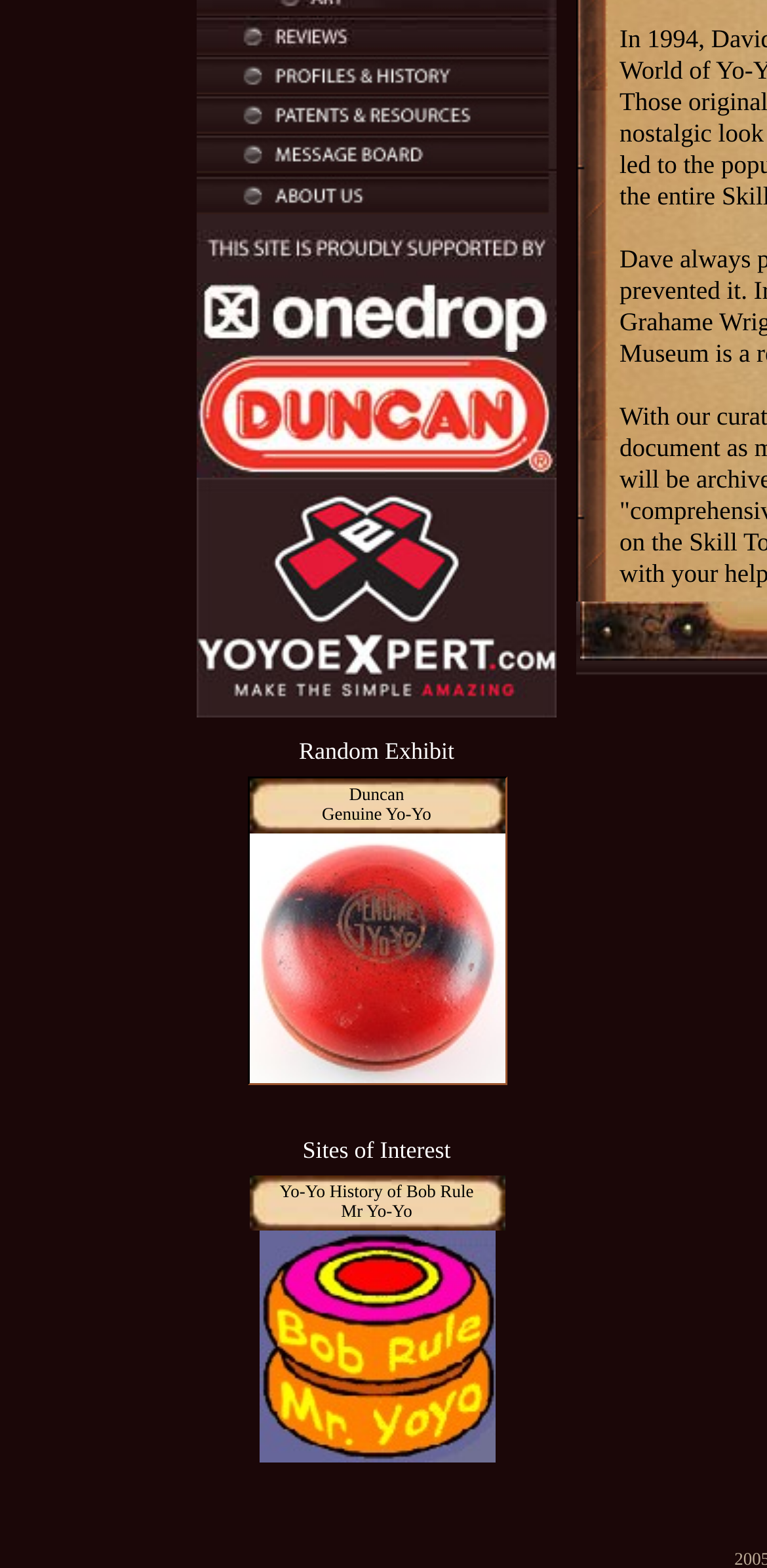Bounding box coordinates are specified in the format (top-left x, top-left y, bottom-right x, bottom-right y). All values are floating point numbers bounded between 0 and 1. Please provide the bounding box coordinate of the region this sentence describes: Most Common Services

None